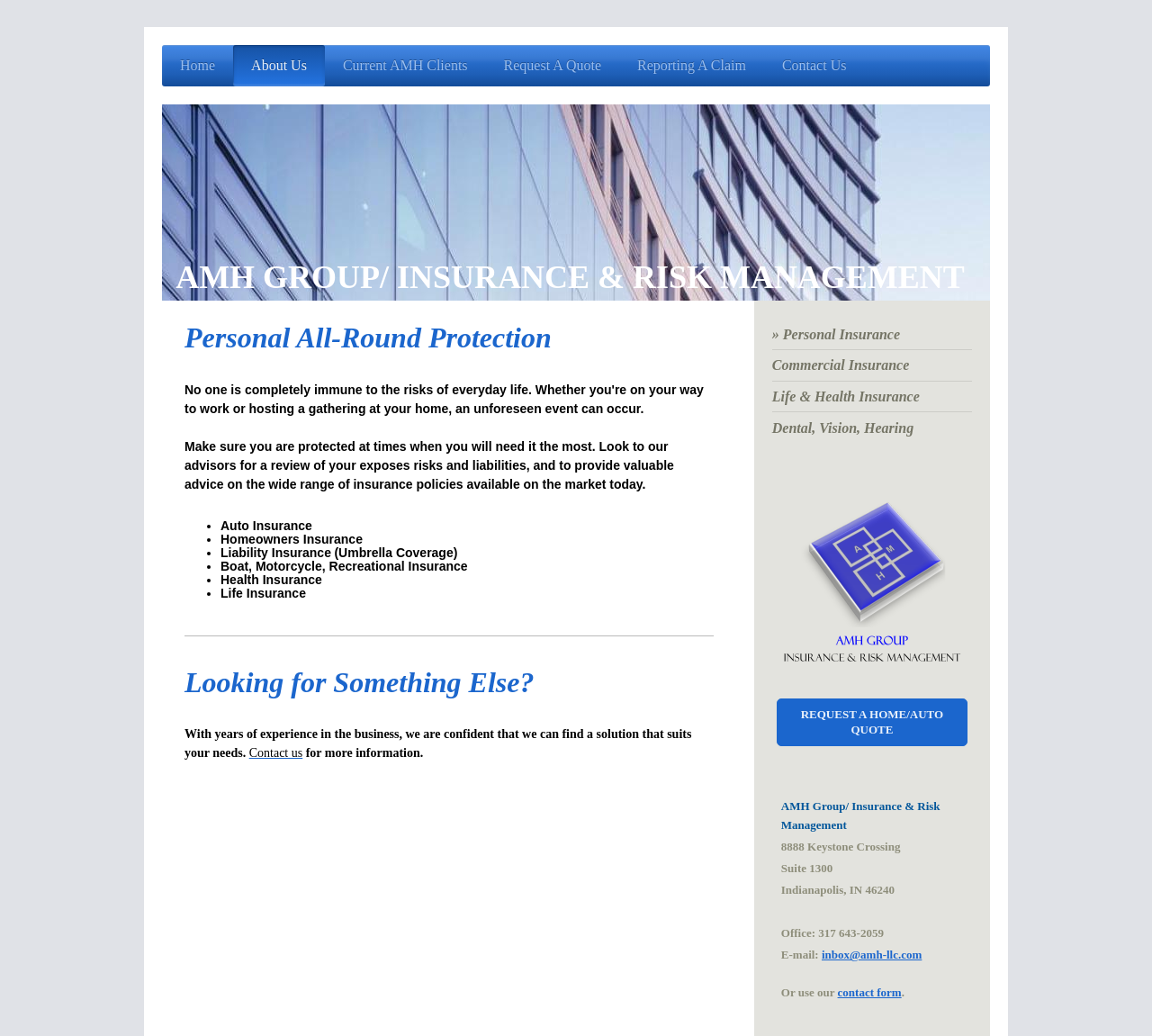How can I contact AMH Group?
Refer to the image and offer an in-depth and detailed answer to the question.

The webpage provides contact information, including an office address, phone number, and email address. I can also see a link to a contact form, which allows users to send a message to AMH Group.